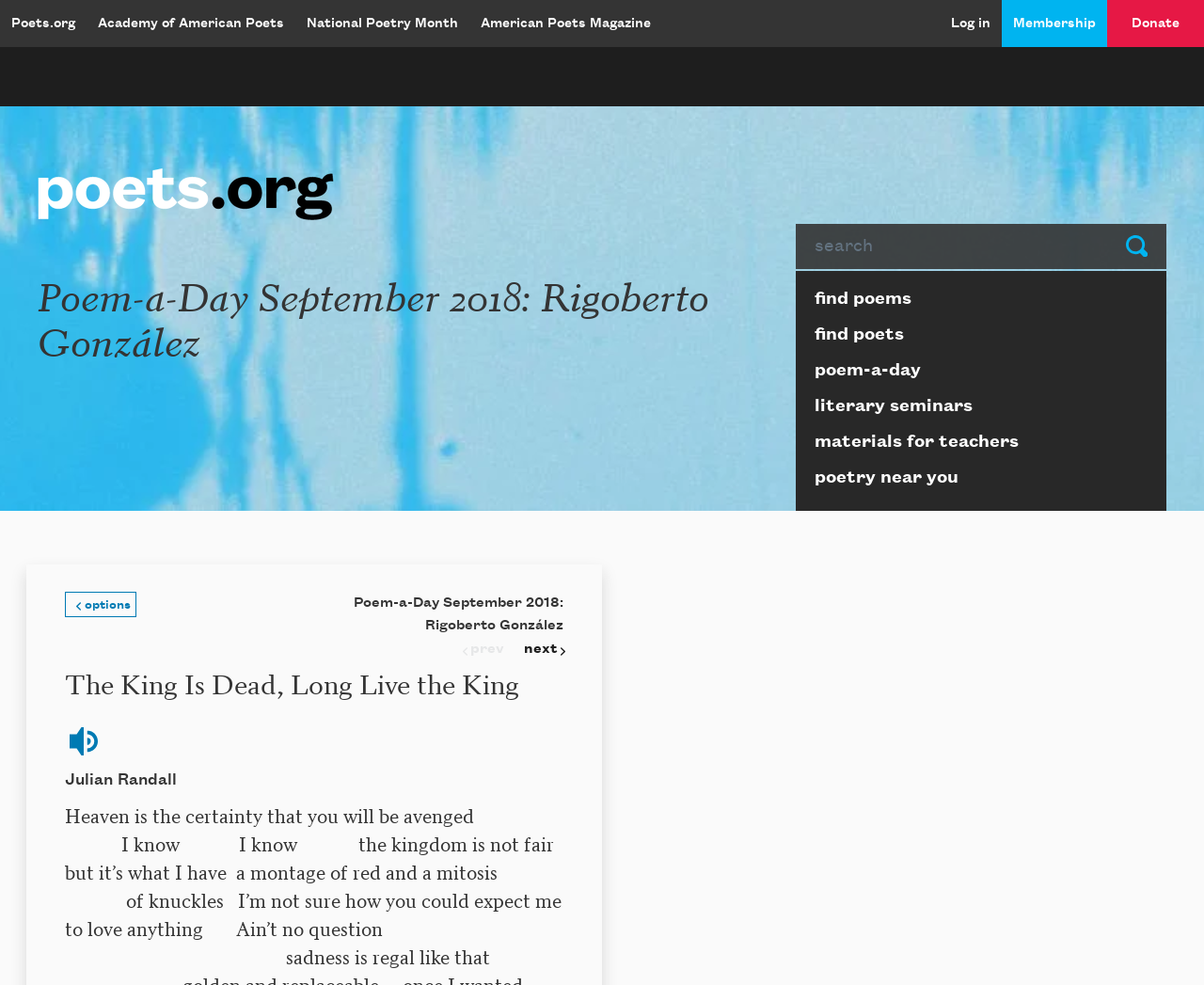Please use the details from the image to answer the following question comprehensively:
Is there a search function on this page?

I found a searchbox element with the label 'search' and a submit button, indicating that the page has a search function.